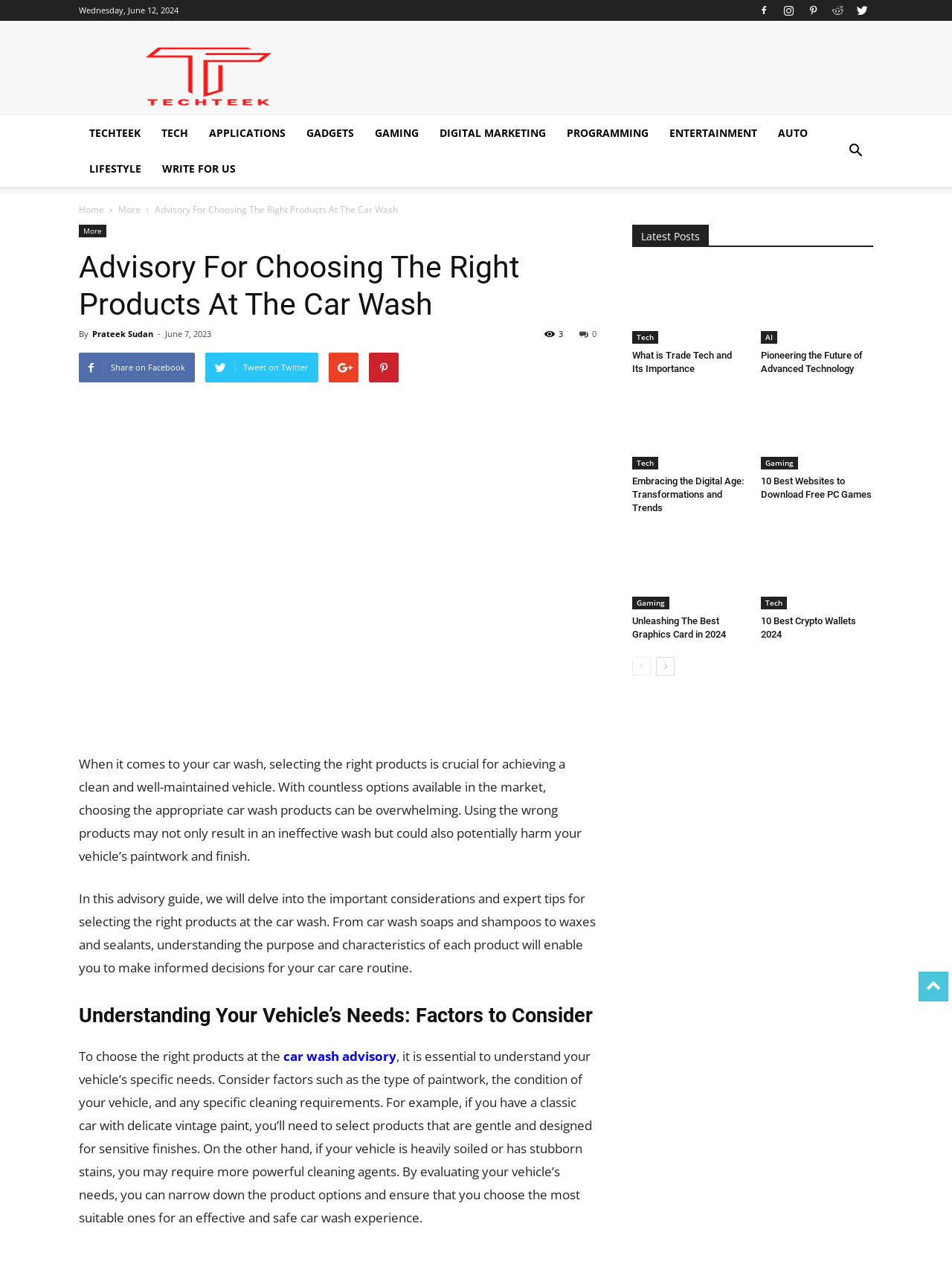What is the date of the article?
Please give a detailed and thorough answer to the question, covering all relevant points.

The date of the article can be found in the section where the author's name is mentioned. The text 'By Prateek Sudan - June 7, 2023' indicates the date of publication.